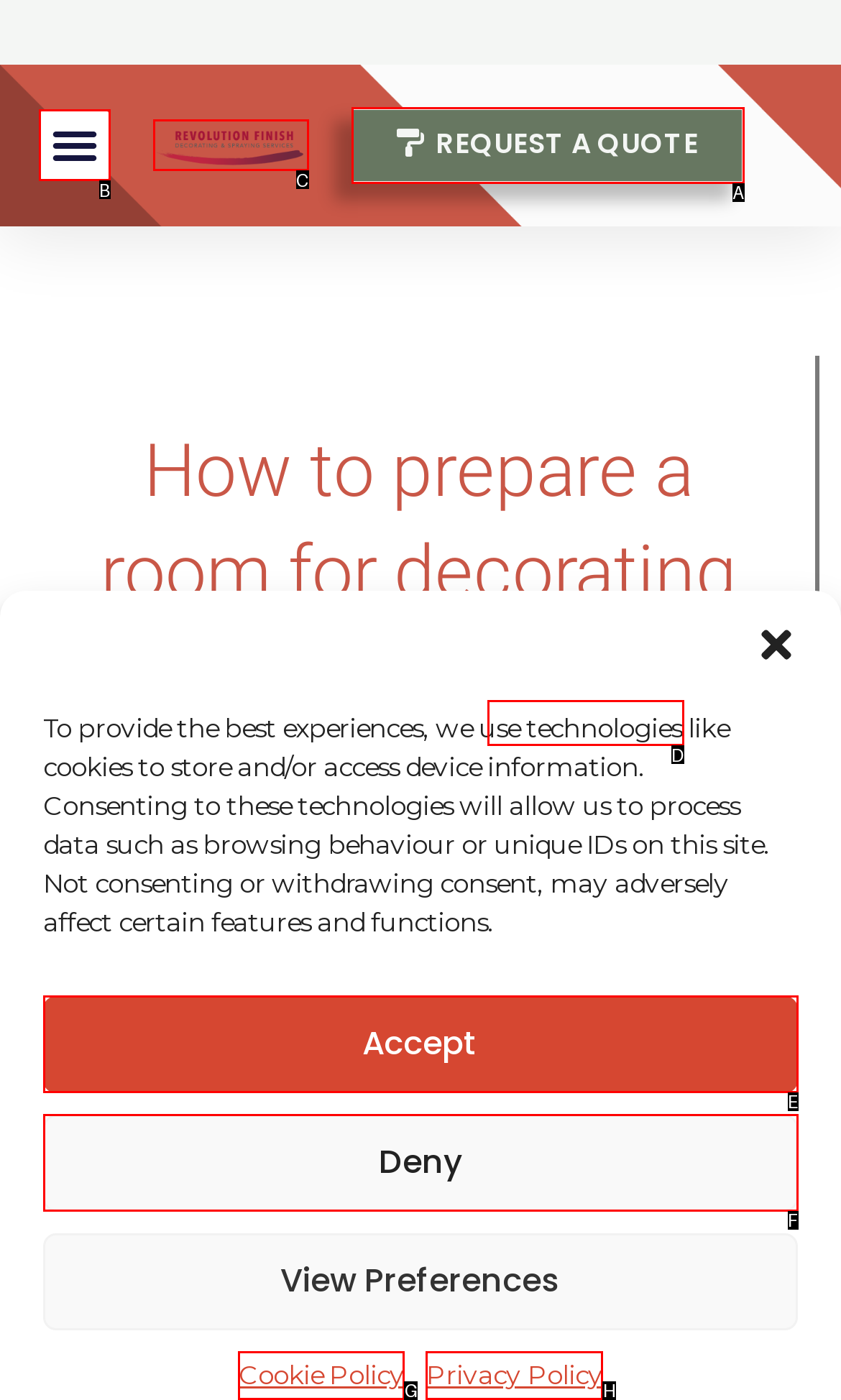Identify the correct UI element to click on to achieve the following task: Request a quote Respond with the corresponding letter from the given choices.

A